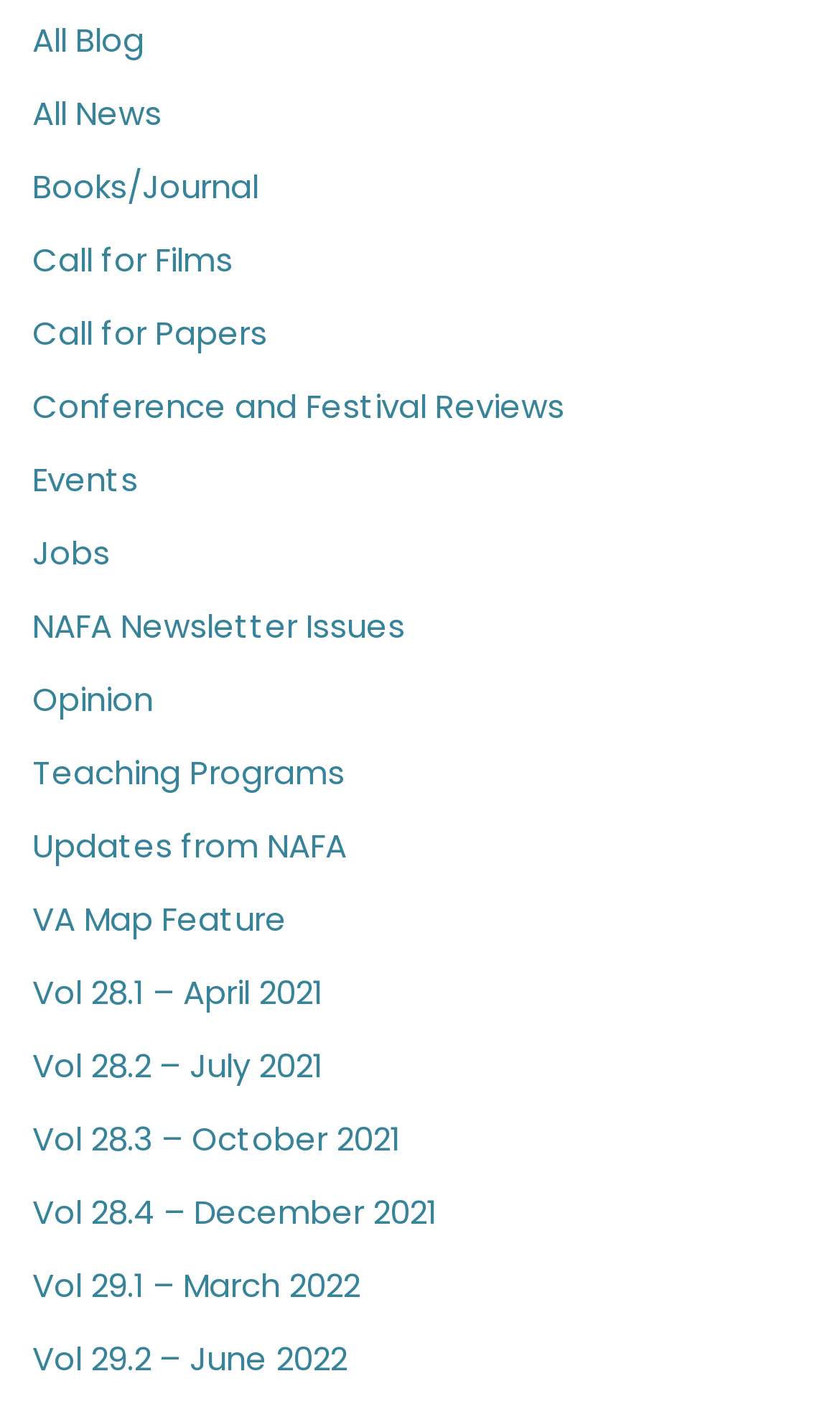How many links are related to newsletter issues on the webpage? Please answer the question using a single word or phrase based on the image.

1